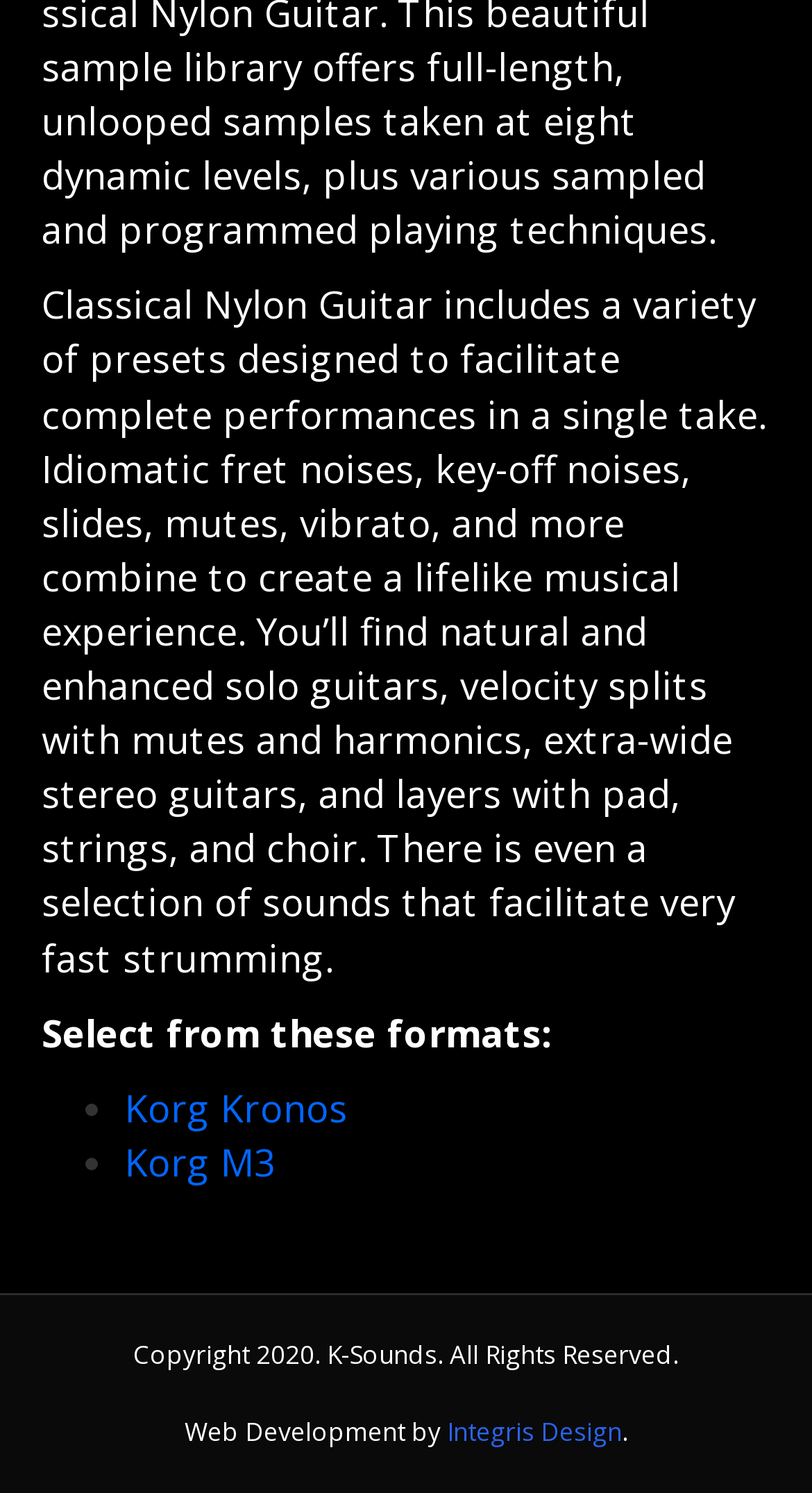What is the purpose of the presets in the Classical Nylon Guitar?
Please craft a detailed and exhaustive response to the question.

The presets in the Classical Nylon Guitar are designed to facilitate complete performances in a single take, as mentioned in the StaticText element with the text 'Classical Nylon Guitar includes a variety of presets designed to facilitate complete performances in a single take.'